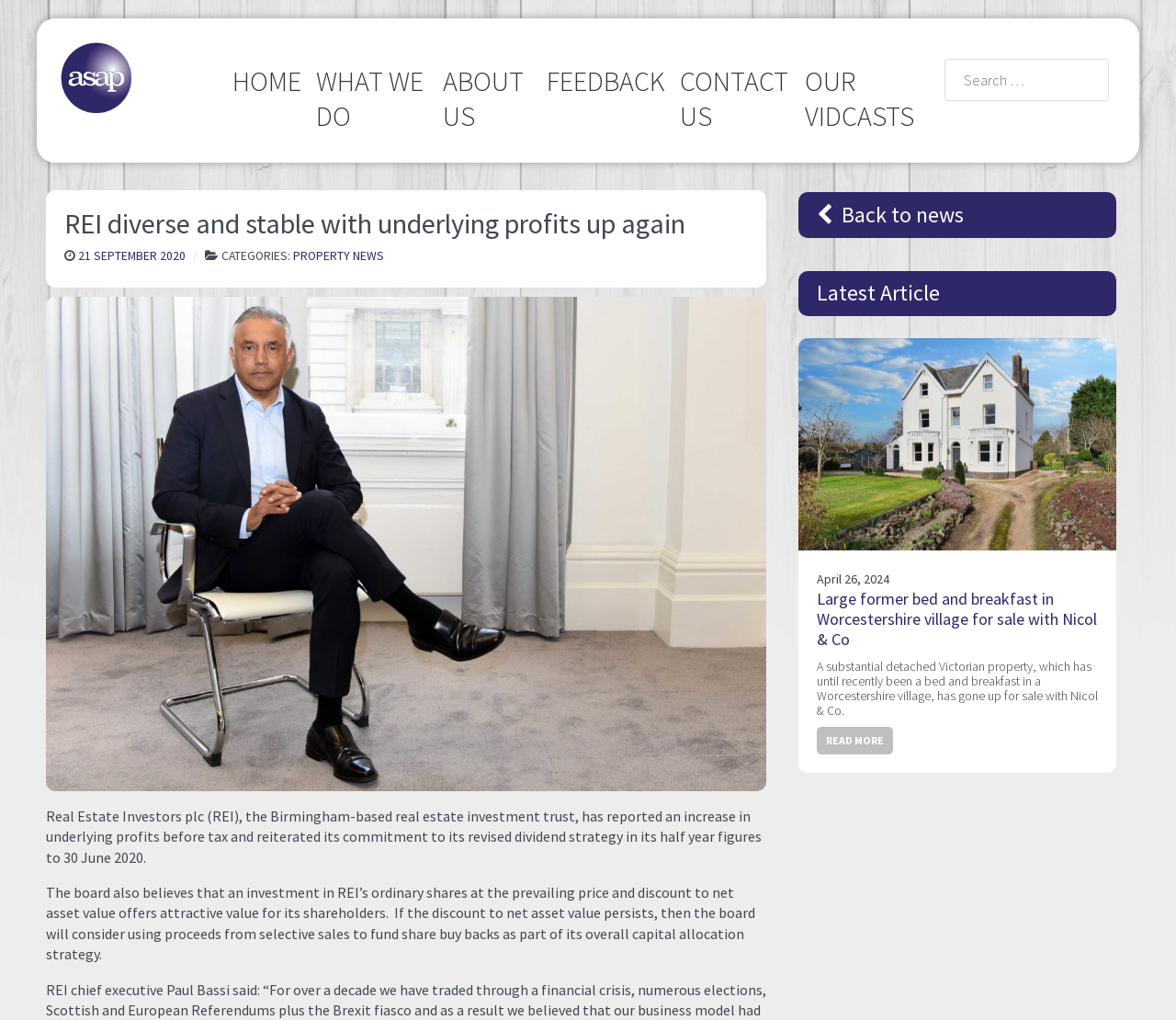Find the bounding box coordinates of the element's region that should be clicked in order to follow the given instruction: "Go back to news". The coordinates should consist of four float numbers between 0 and 1, i.e., [left, top, right, bottom].

[0.695, 0.197, 0.82, 0.225]